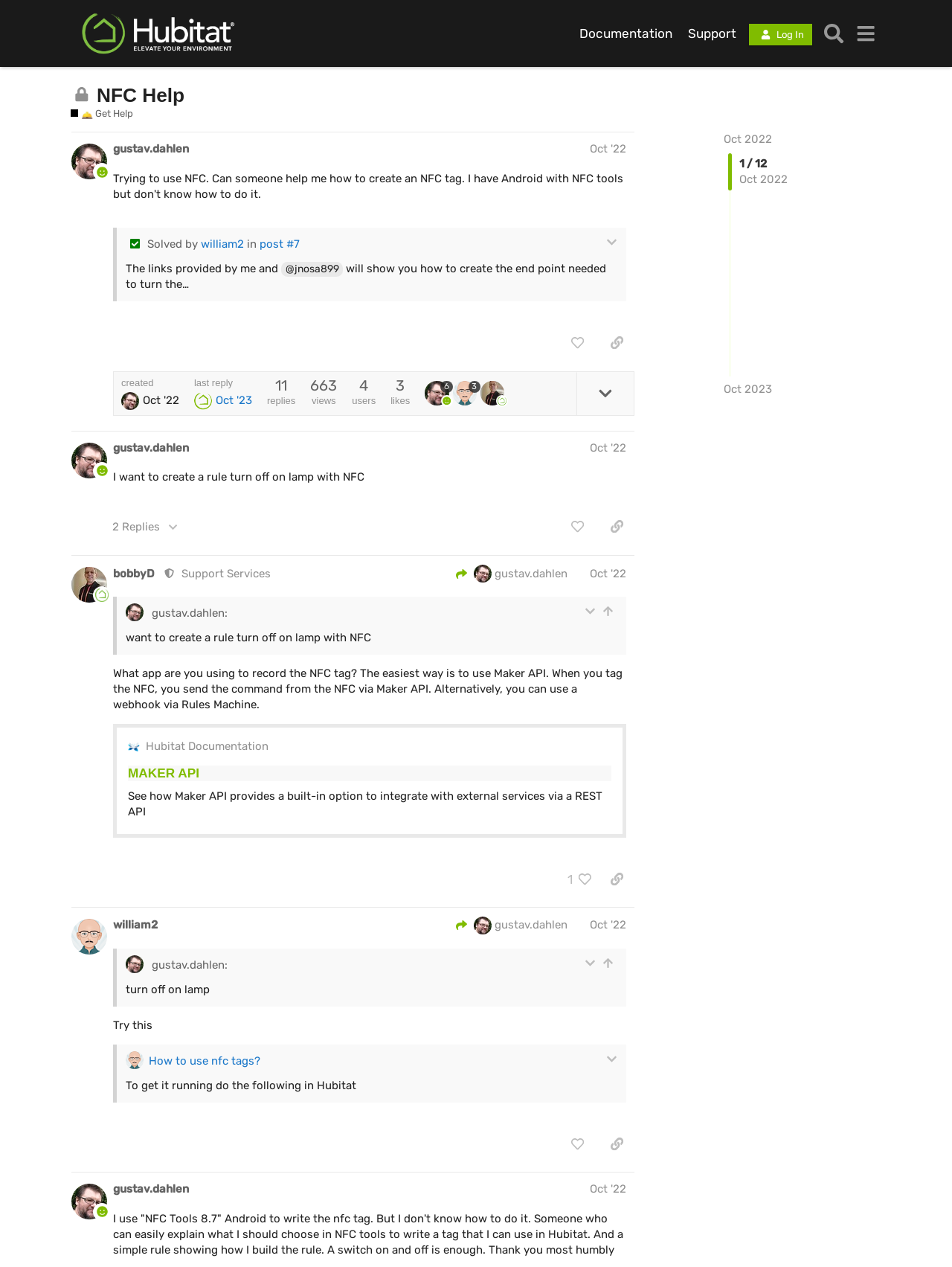Identify the bounding box coordinates of the part that should be clicked to carry out this instruction: "Expand the post details".

[0.606, 0.293, 0.666, 0.327]